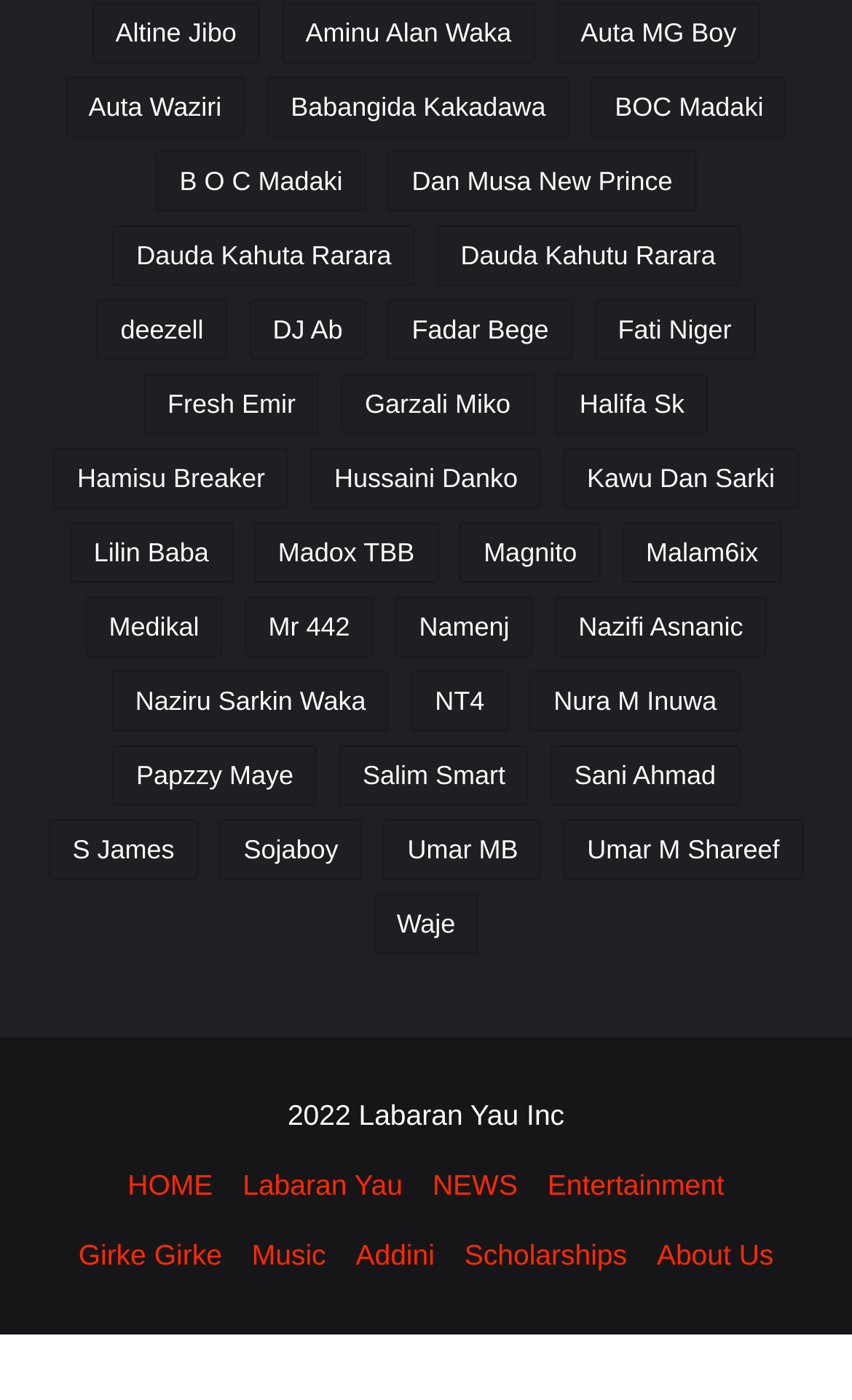Extract the bounding box of the UI element described as: "Hussaini Danko".

[0.364, 0.321, 0.636, 0.364]